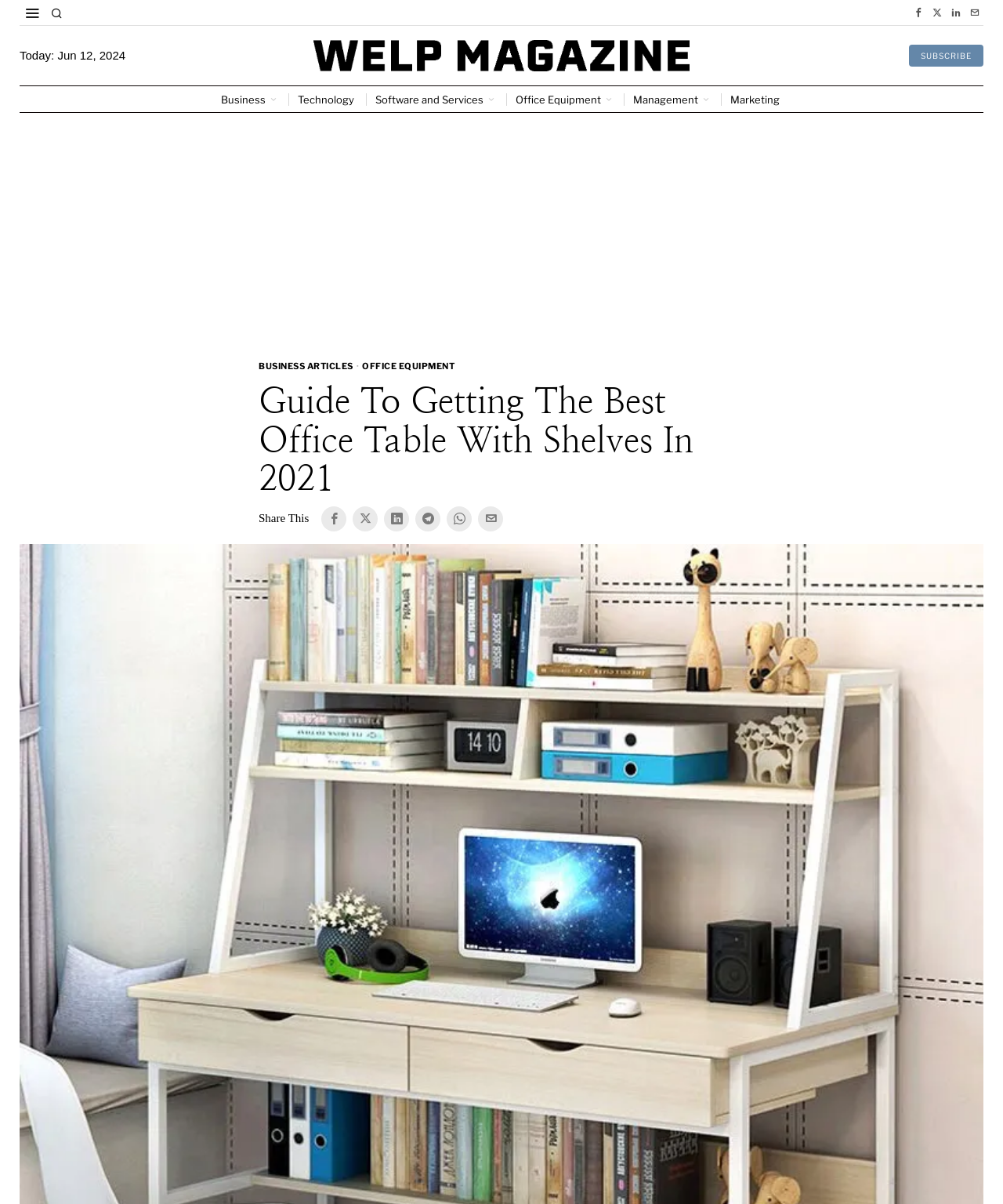Please identify the bounding box coordinates of where to click in order to follow the instruction: "Click on the 'Office Equipment' link".

[0.361, 0.299, 0.453, 0.311]